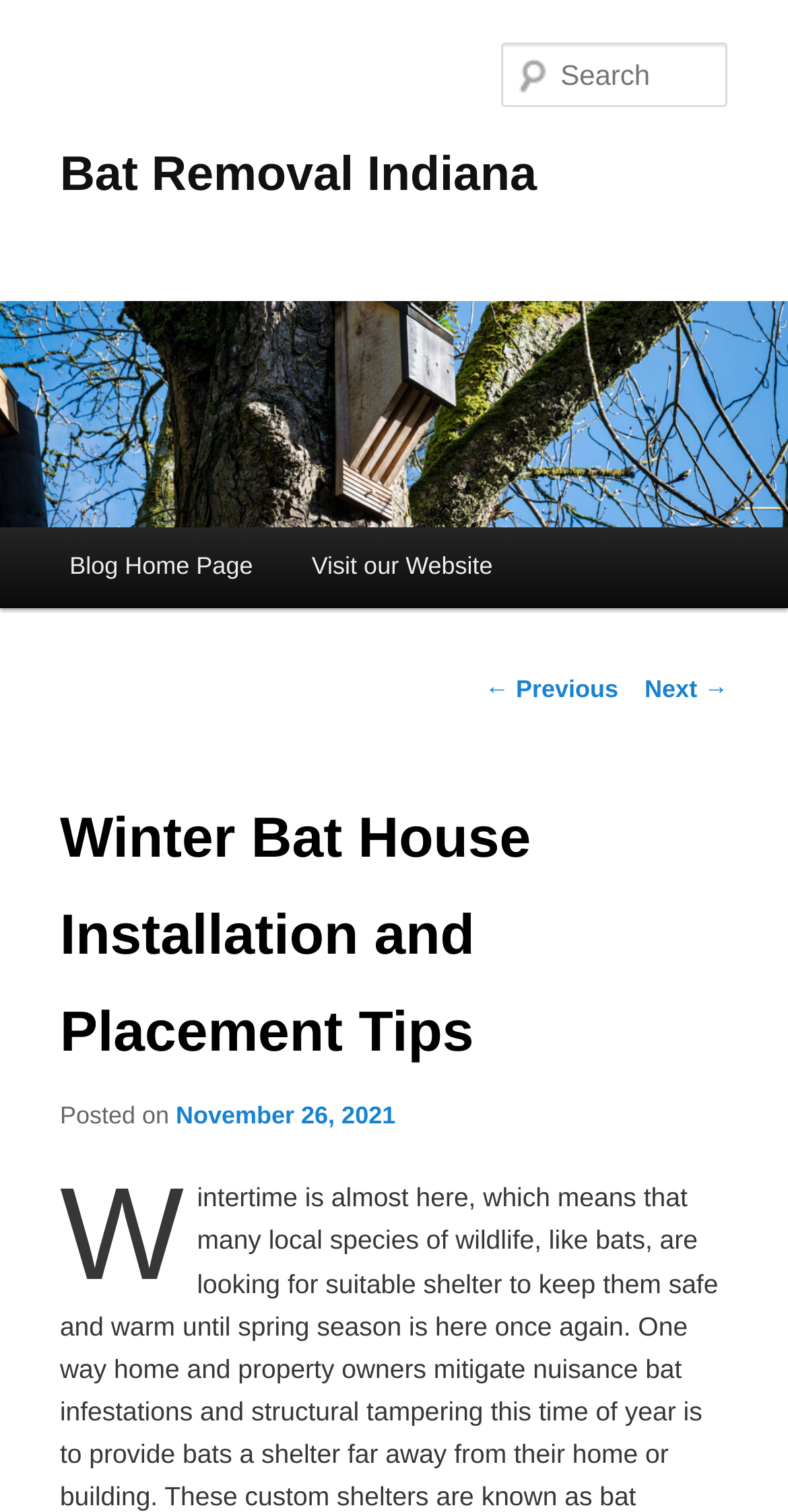Please determine the bounding box coordinates of the element to click in order to execute the following instruction: "Search for something". The coordinates should be four float numbers between 0 and 1, specified as [left, top, right, bottom].

[0.637, 0.028, 0.924, 0.071]